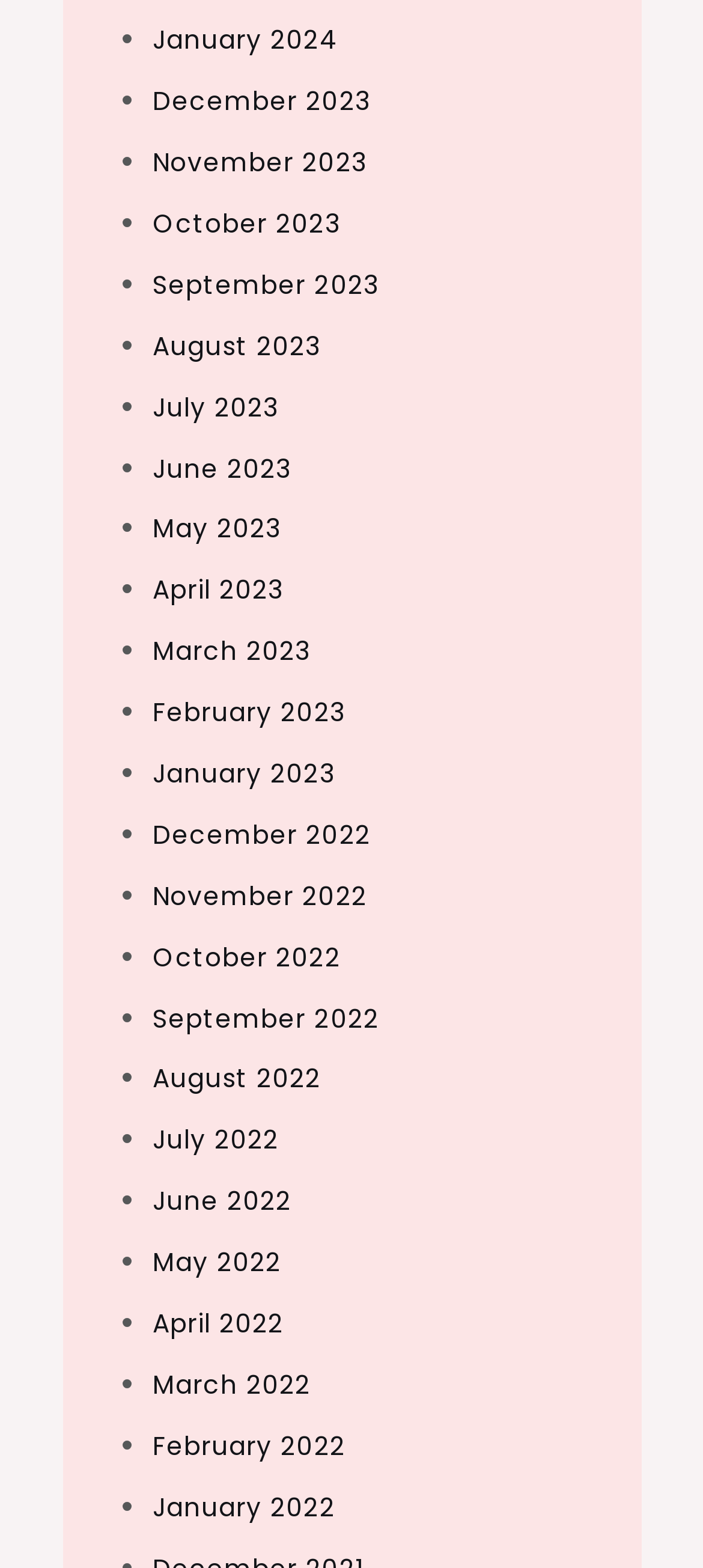Give a one-word or short-phrase answer to the following question: 
Are the months listed in chronological order?

Yes